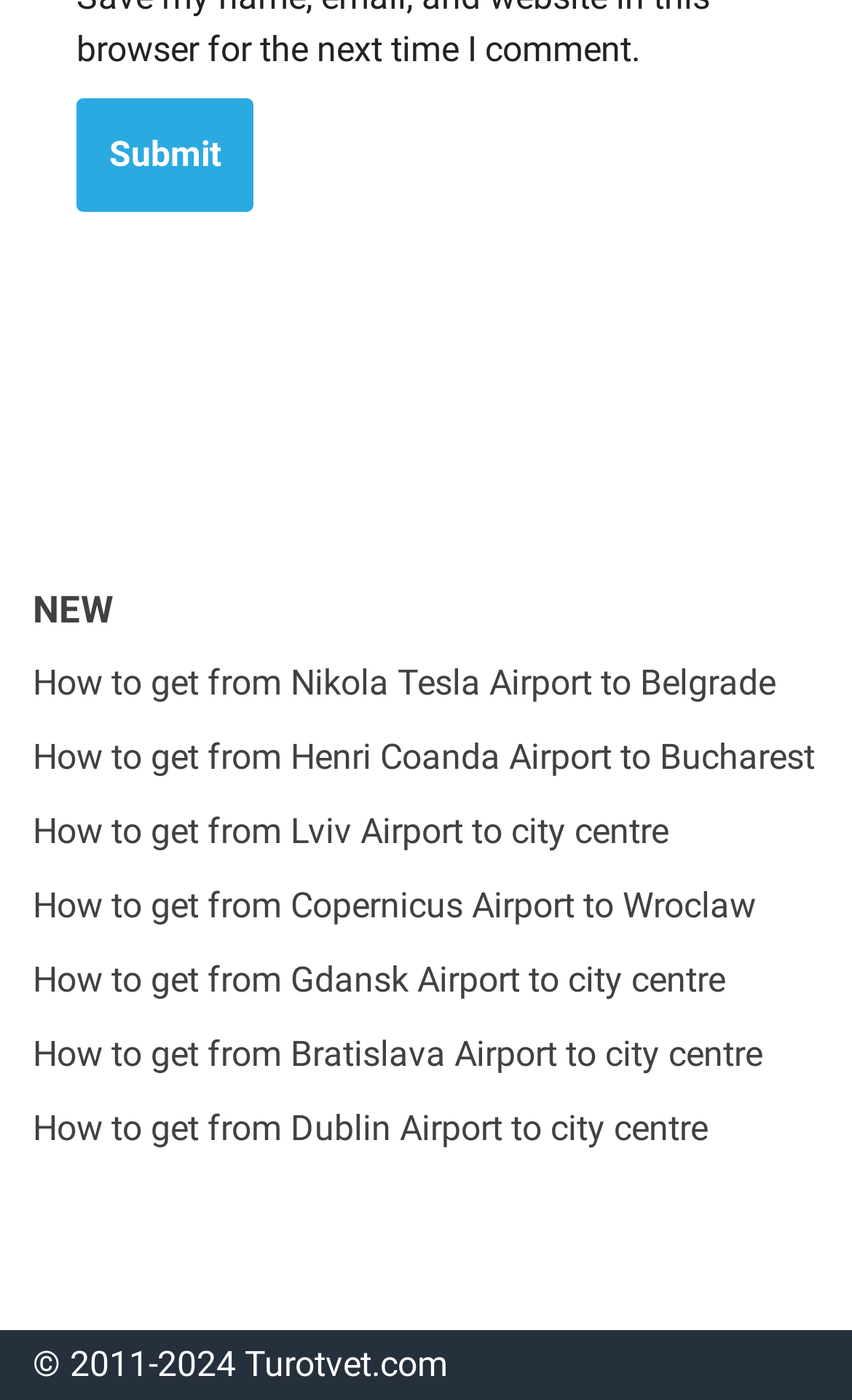Indicate the bounding box coordinates of the element that needs to be clicked to satisfy the following instruction: "Visit Turotvet.com". The coordinates should be four float numbers between 0 and 1, i.e., [left, top, right, bottom].

[0.287, 0.959, 0.526, 0.989]